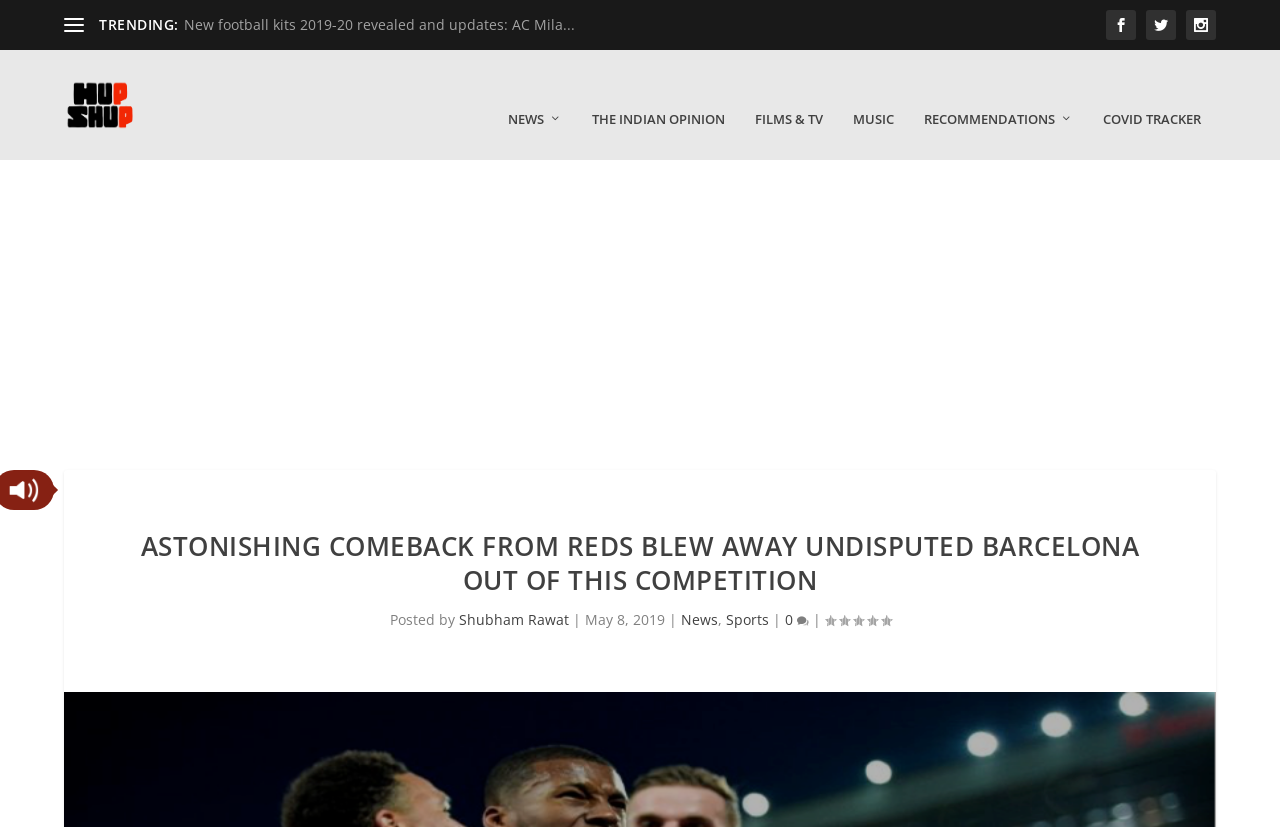Show the bounding box coordinates for the element that needs to be clicked to execute the following instruction: "Check COVID tracker". Provide the coordinates in the form of four float numbers between 0 and 1, i.e., [left, top, right, bottom].

[0.862, 0.097, 0.938, 0.157]